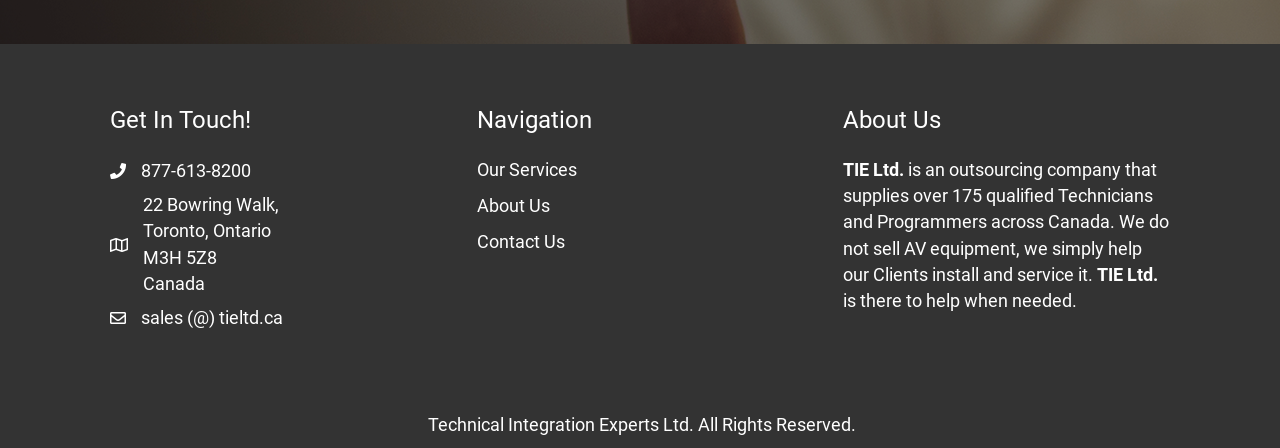What does the company do?
Please answer the question with a single word or phrase, referencing the image.

Supplies technicians and programmers